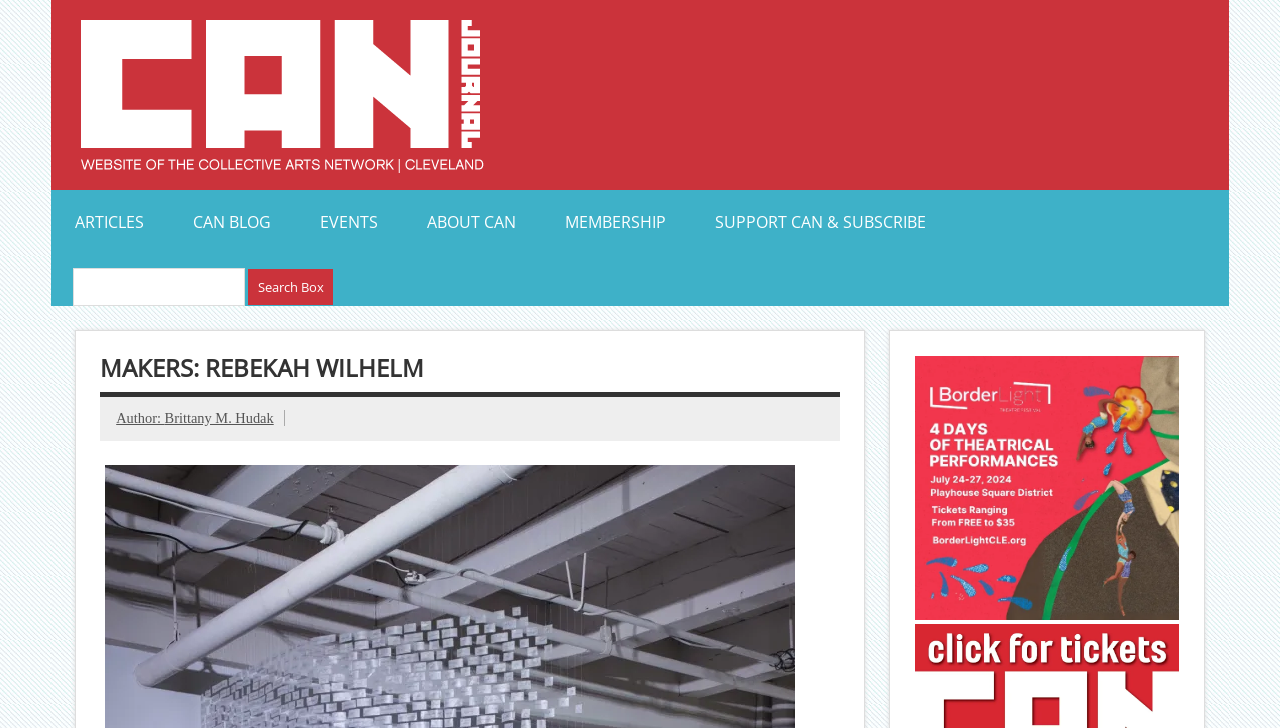Locate the bounding box coordinates of the area to click to fulfill this instruction: "Read about Rebekah Wilhelm". The bounding box should be presented as four float numbers between 0 and 1, in the order [left, top, right, bottom].

[0.078, 0.472, 0.656, 0.545]